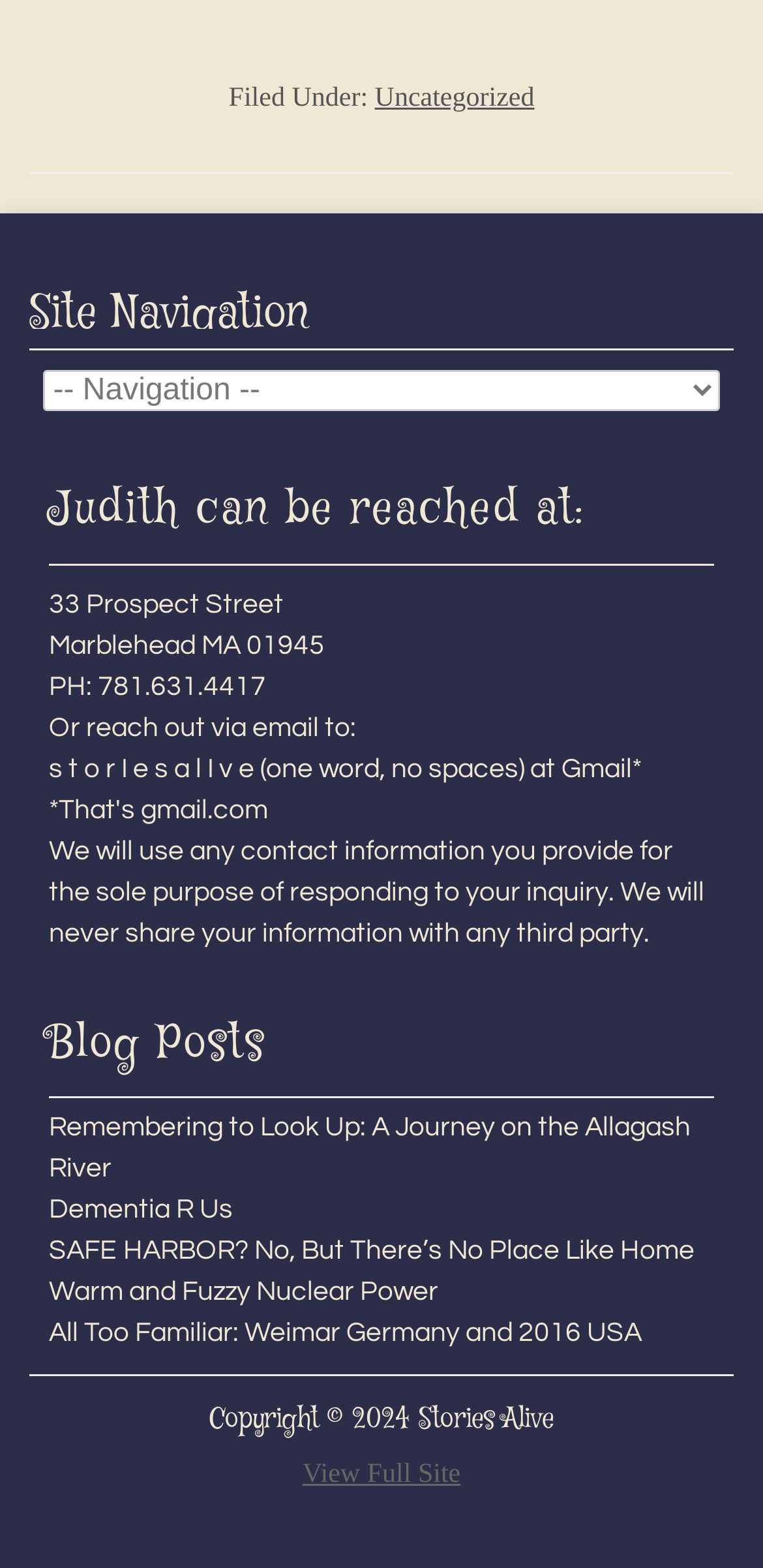Using the elements shown in the image, answer the question comprehensively: What is the copyright year of Stories Alive?

I found the answer by looking at the footer section, which contains the copyright information, and reading the year as 2024.